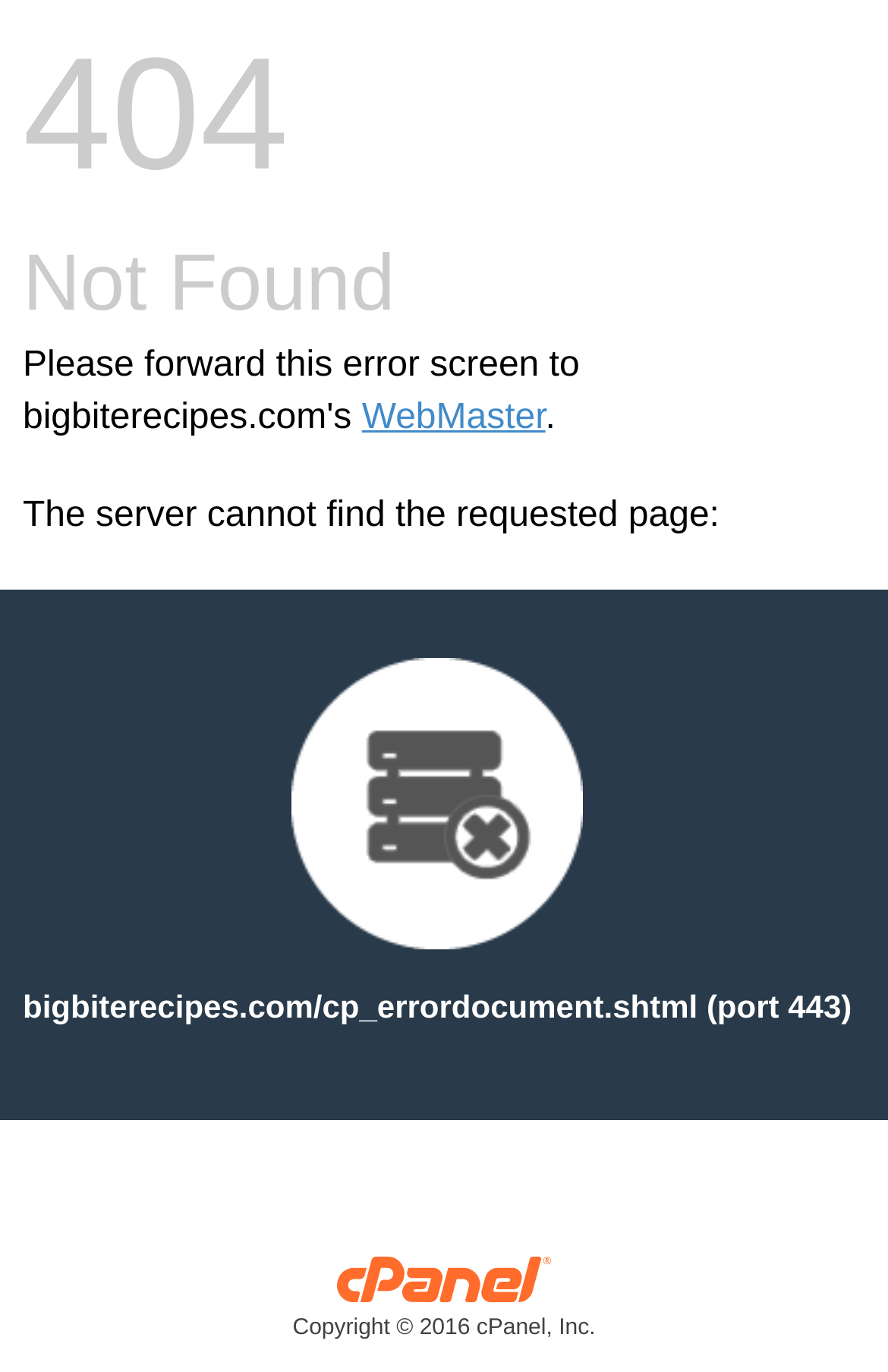What is the purpose of the page?
Answer with a single word or phrase by referring to the visual content.

Error page